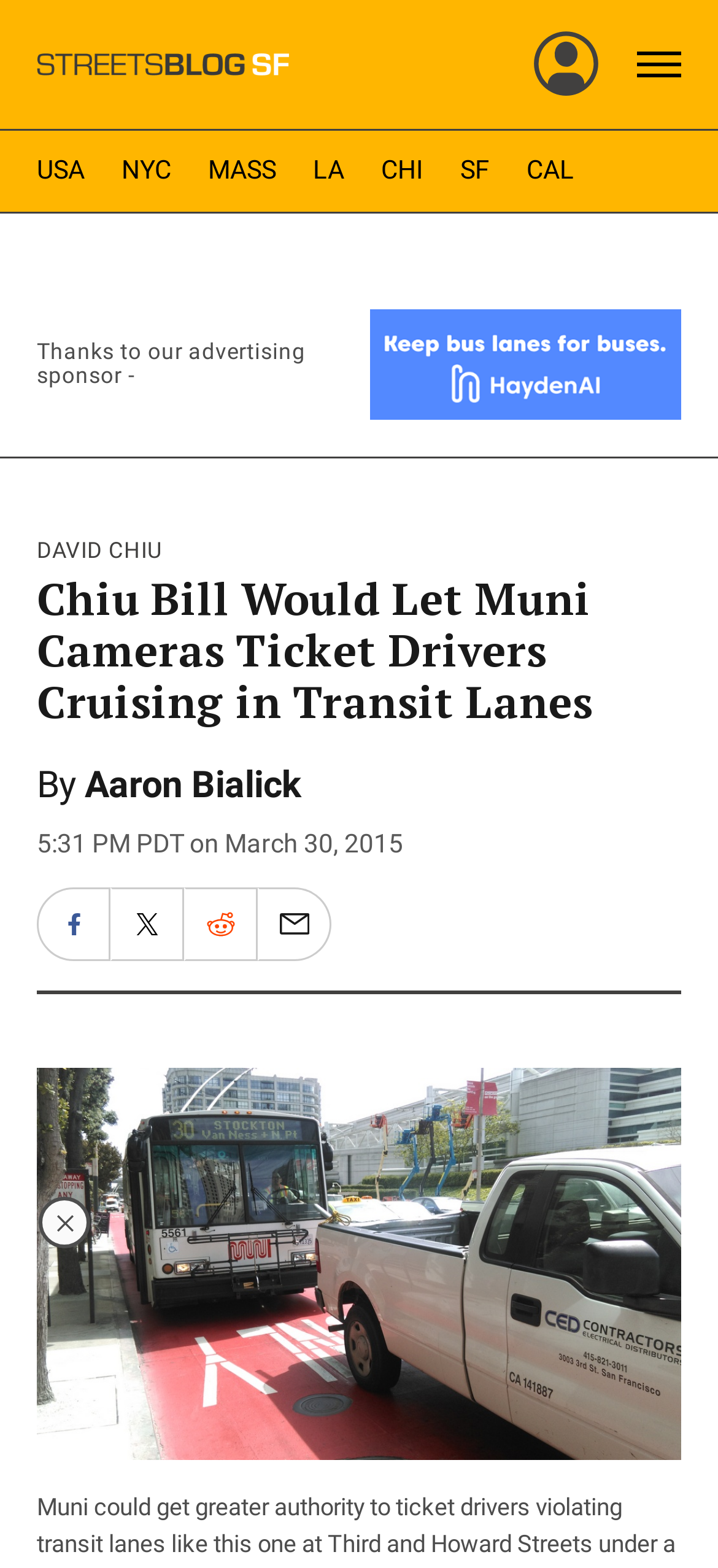Pinpoint the bounding box coordinates of the clickable element needed to complete the instruction: "Open Menu". The coordinates should be provided as four float numbers between 0 and 1: [left, top, right, bottom].

[0.887, 0.023, 0.949, 0.059]